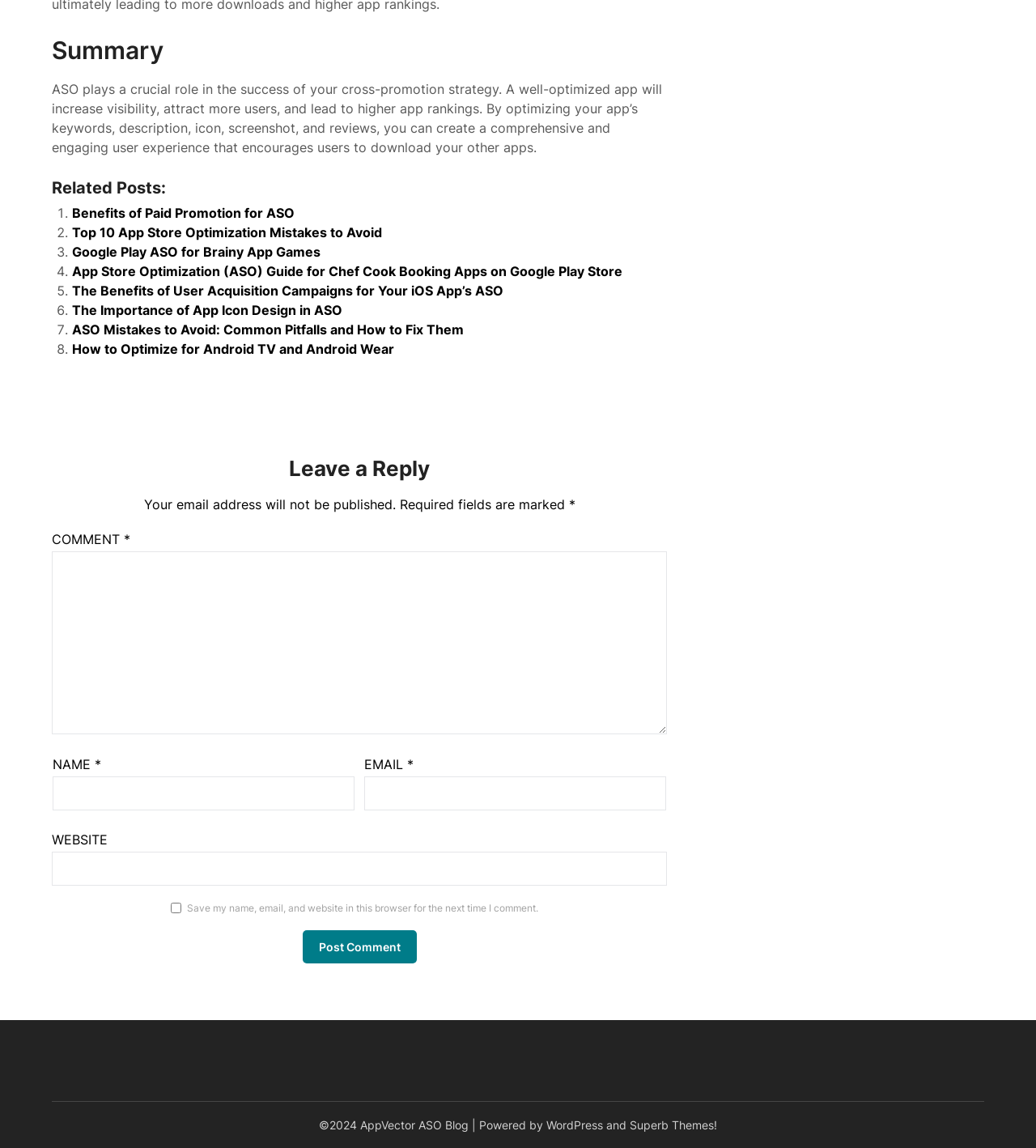Determine the bounding box coordinates for the area that should be clicked to carry out the following instruction: "Click the 'Post Comment' button".

[0.292, 0.81, 0.402, 0.839]